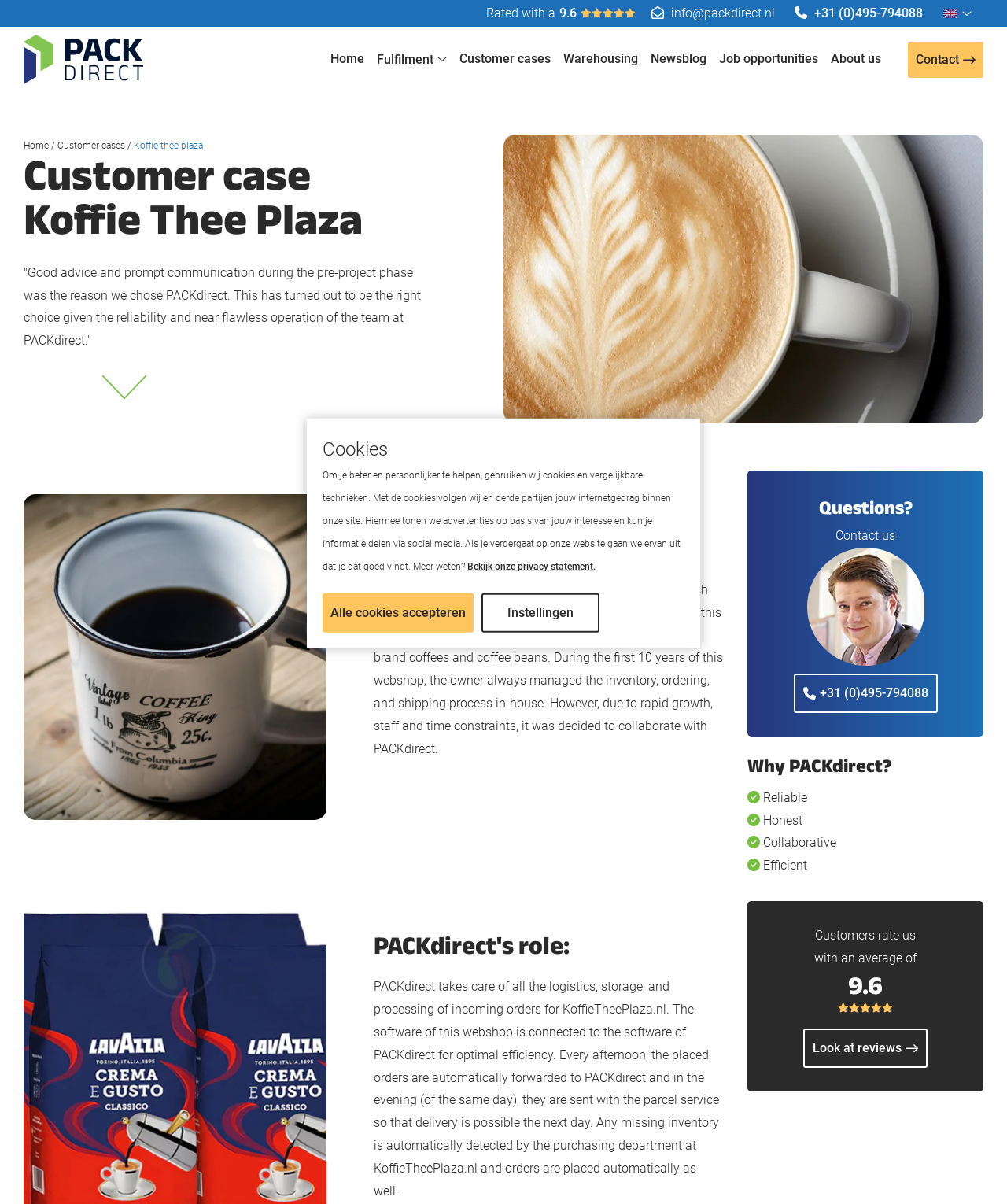Select the bounding box coordinates of the element I need to click to carry out the following instruction: "Call PACKdirect".

[0.781, 0.0, 0.928, 0.022]